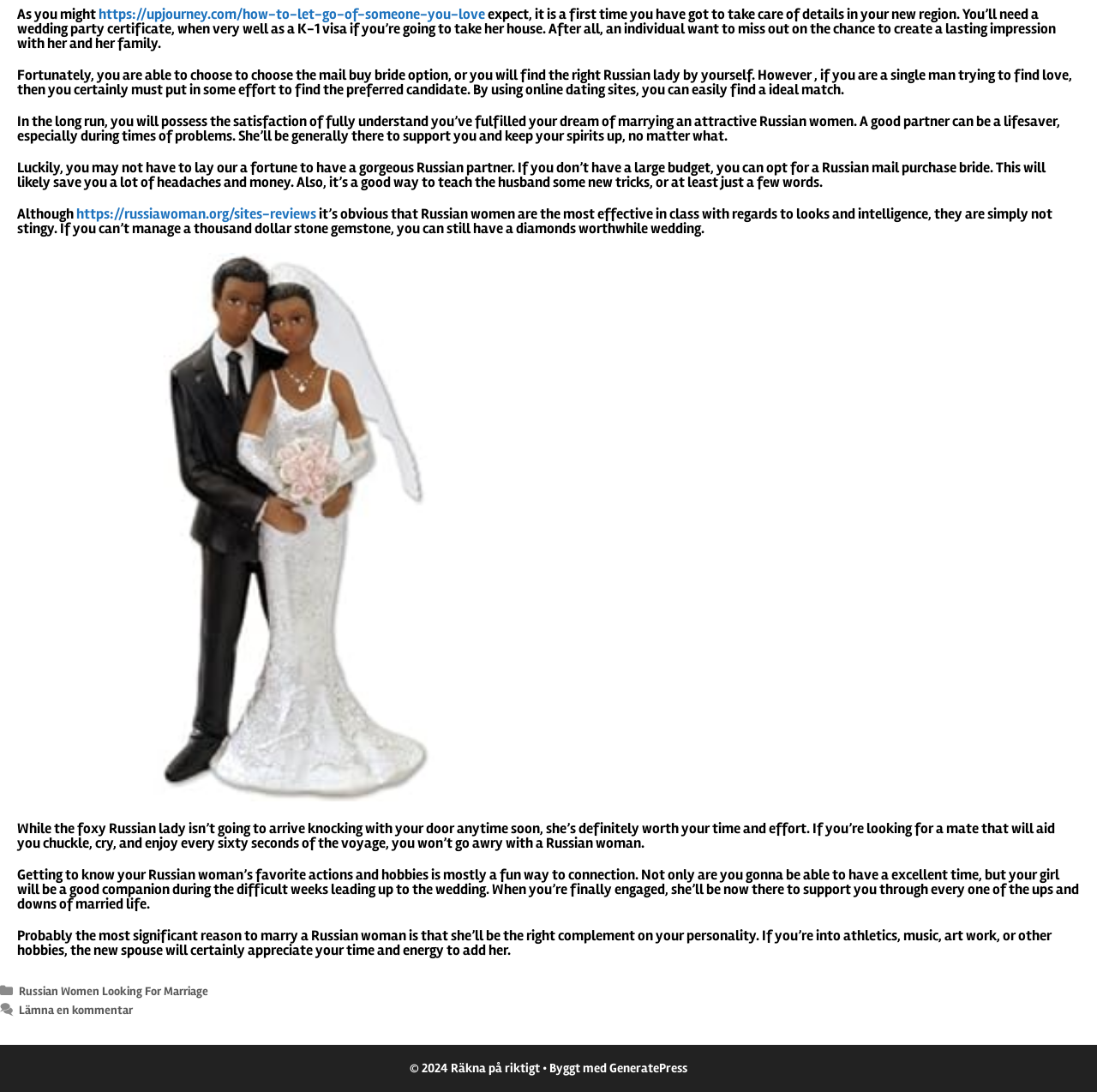Bounding box coordinates must be specified in the format (top-left x, top-left y, bottom-right x, bottom-right y). All values should be floating point numbers between 0 and 1. What are the bounding box coordinates of the UI element described as: name="submit" value="Post Comment"

None